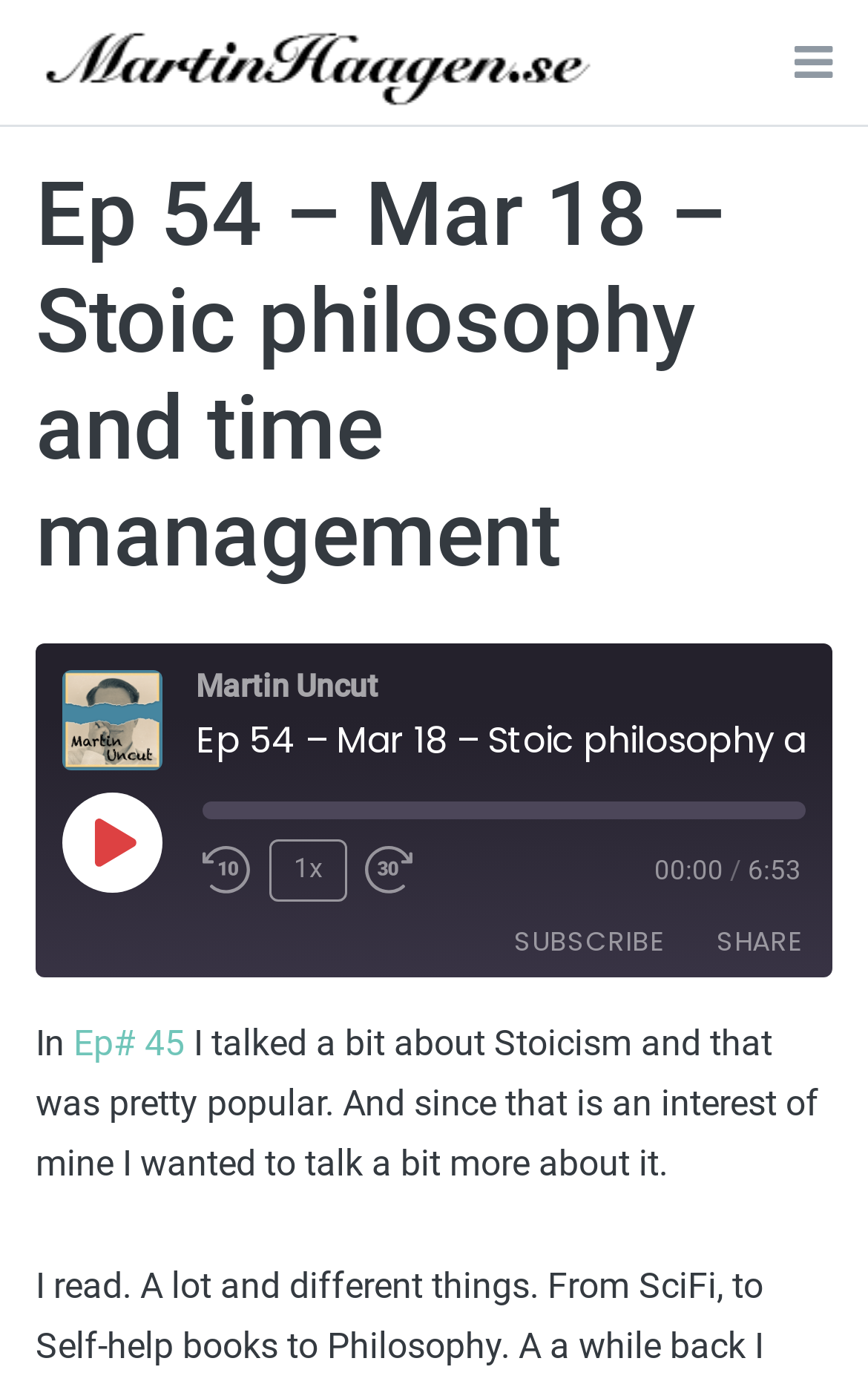What is the URL of the RSS feed?
Please respond to the question with a detailed and well-explained answer.

I found the URL of the RSS feed by looking at the textbox element on the webpage, which displays 'https://martinhaagen.se/feed/podcast'.